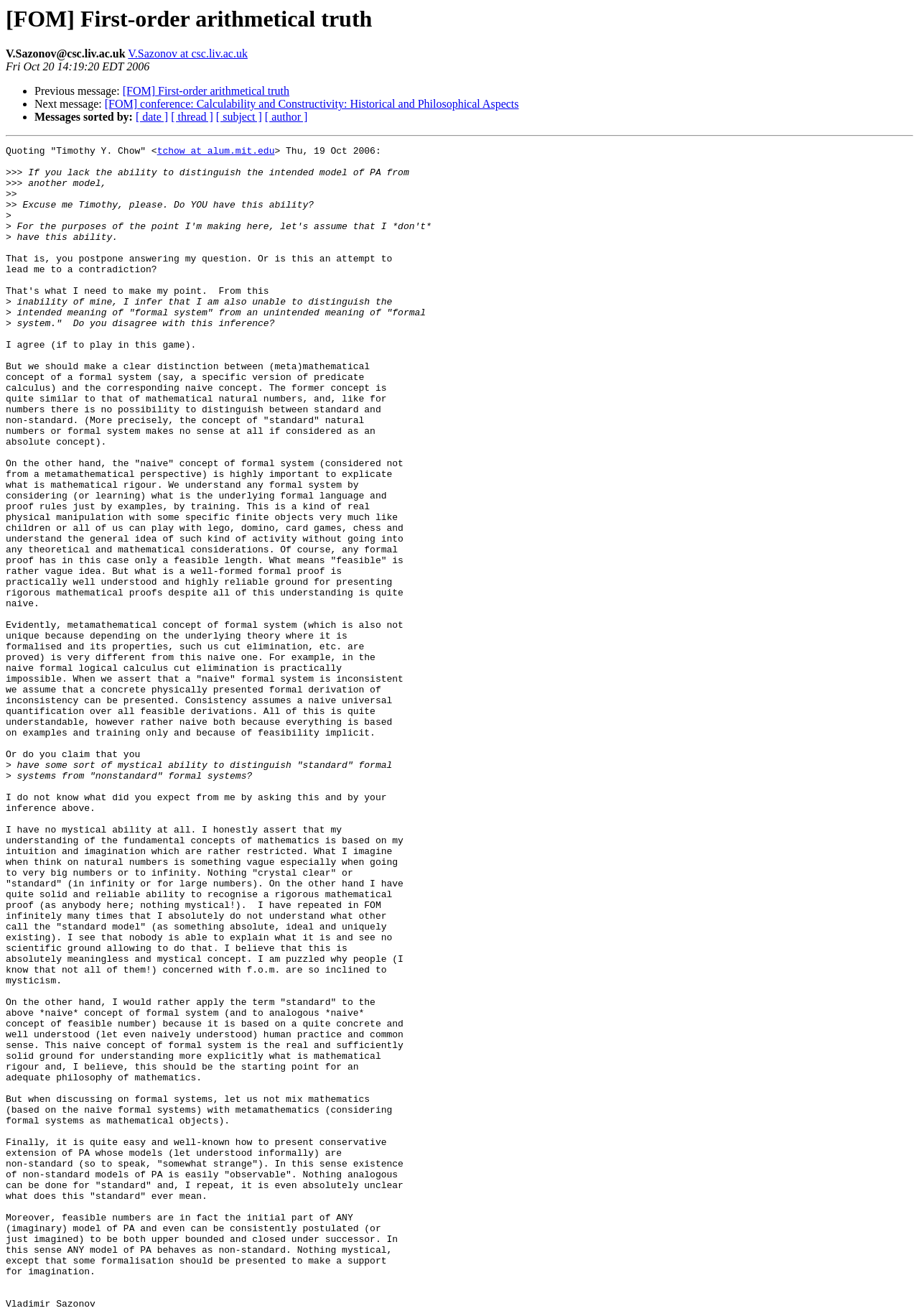Look at the image and give a detailed response to the following question: What is the relationship between the metamathematical concept of formal system and the naive concept?

The relationship between the metamathematical concept of formal system and the naive concept is that they are different, as explained in the email. The metamathematical concept is similar to the concept of mathematical natural numbers, while the naive concept is understood through examples and training.